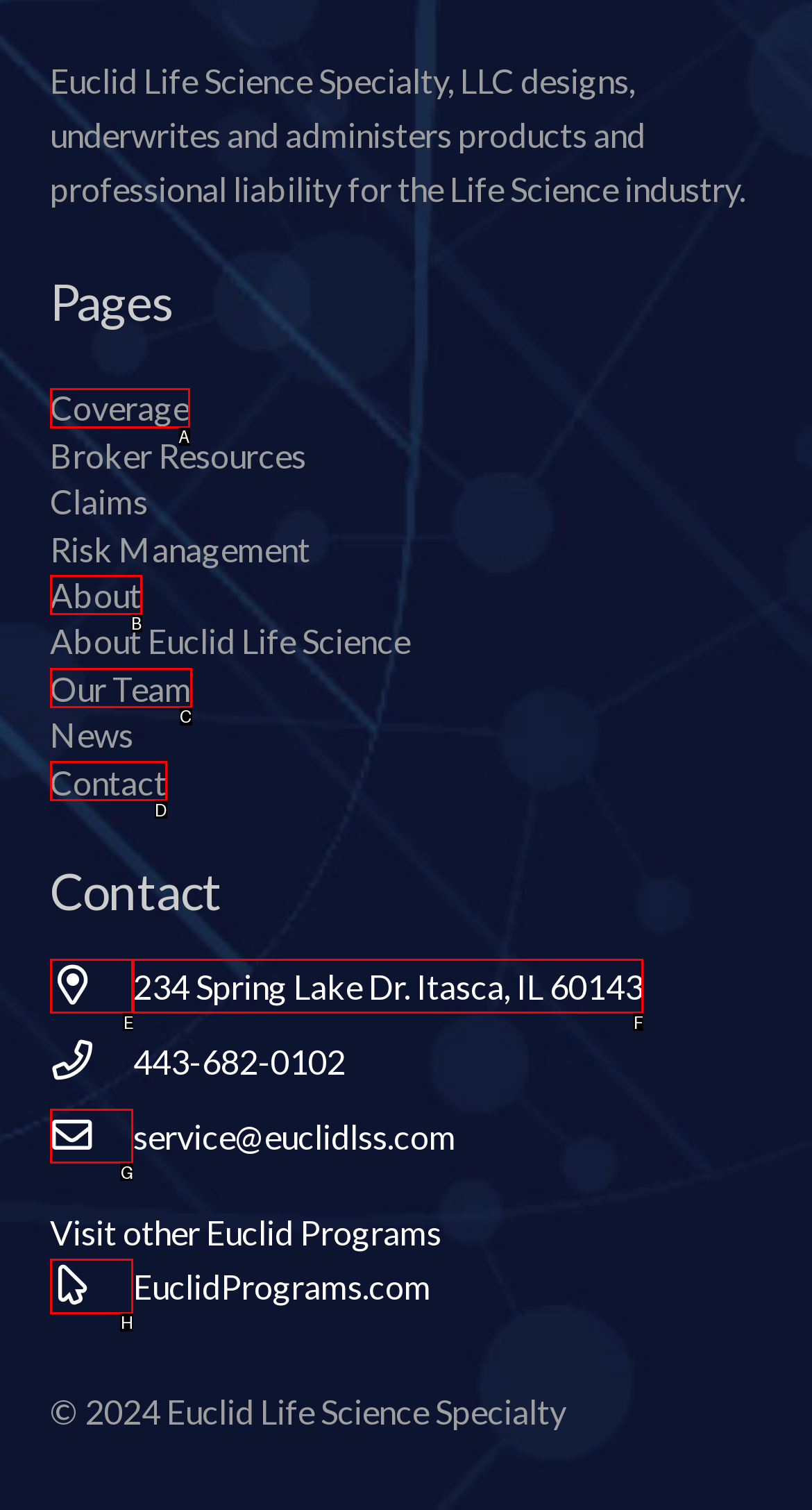Identify the correct choice to execute this task: Visit EuclidPrograms.com
Respond with the letter corresponding to the right option from the available choices.

H